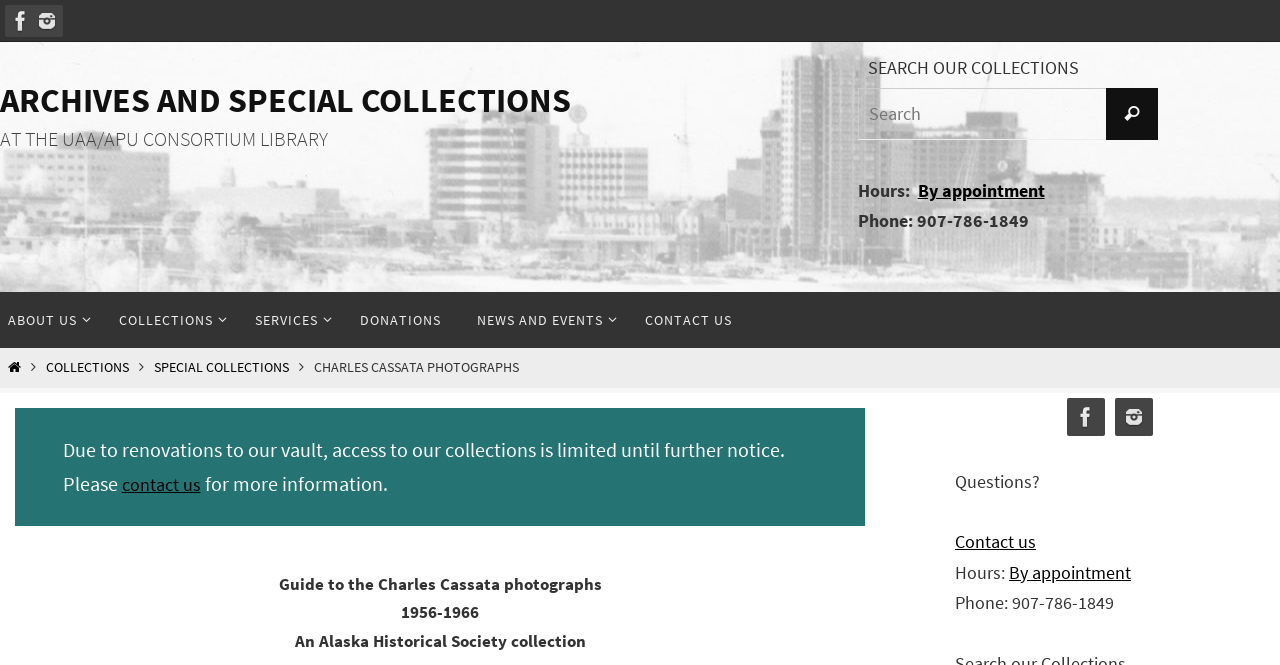Locate the bounding box for the described UI element: "AT THE UAA/APU CONSORTIUM LIBRARY". Ensure the coordinates are four float numbers between 0 and 1, formatted as [left, top, right, bottom].

[0.0, 0.19, 0.256, 0.229]